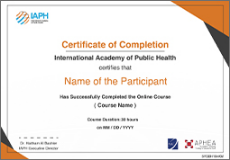Generate an in-depth description of the image.

This image showcases a "Certificate of Completion" issued by the International Academy of Public Health. The certificate is designed to recognize participants who have successfully completed an online course. It includes the following key details:

- The title prominently states "Certificate of Completion."
- It certifies that the individual (indicated as "Name of the Participant") has completed the course.
- The duration of the course is noted as "30 hours."
- There's a placeholder for the specific course title, labeled as "Course Title."
- The certificate also indicates the date format as "on MM/DD/YYYY," providing a space for the issuance date.
- Additionally, it features the logo of the International Academy of Public Health on the top left and includes signatures from the executive director, Dr. Ruthann T. Henry. 

Overall, this certificate serves as a formal acknowledgment of the educational achievement by the participant in the field of public health.